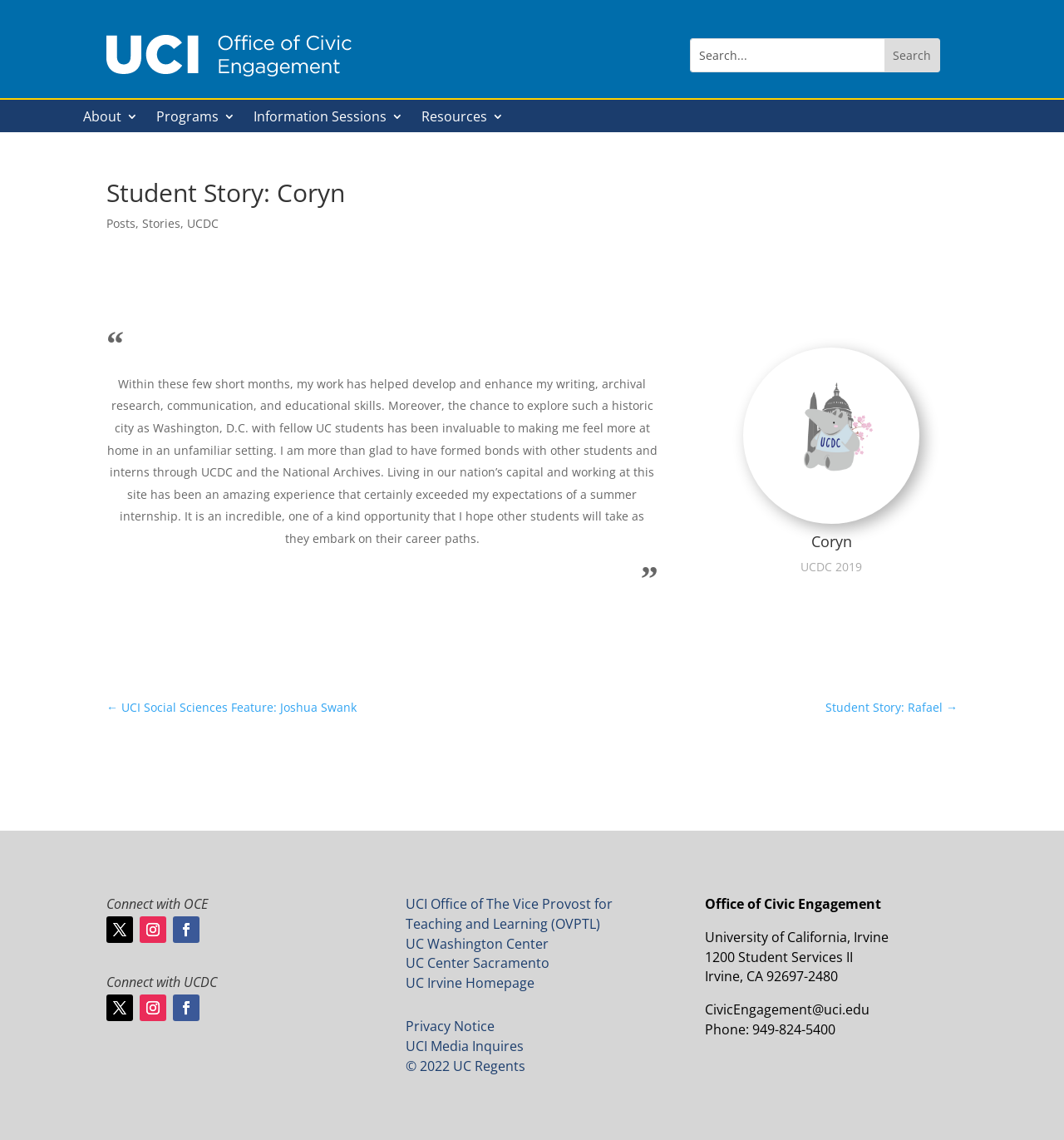Please indicate the bounding box coordinates of the element's region to be clicked to achieve the instruction: "Visit the UCDC website". Provide the coordinates as four float numbers between 0 and 1, i.e., [left, top, right, bottom].

[0.752, 0.49, 0.81, 0.504]